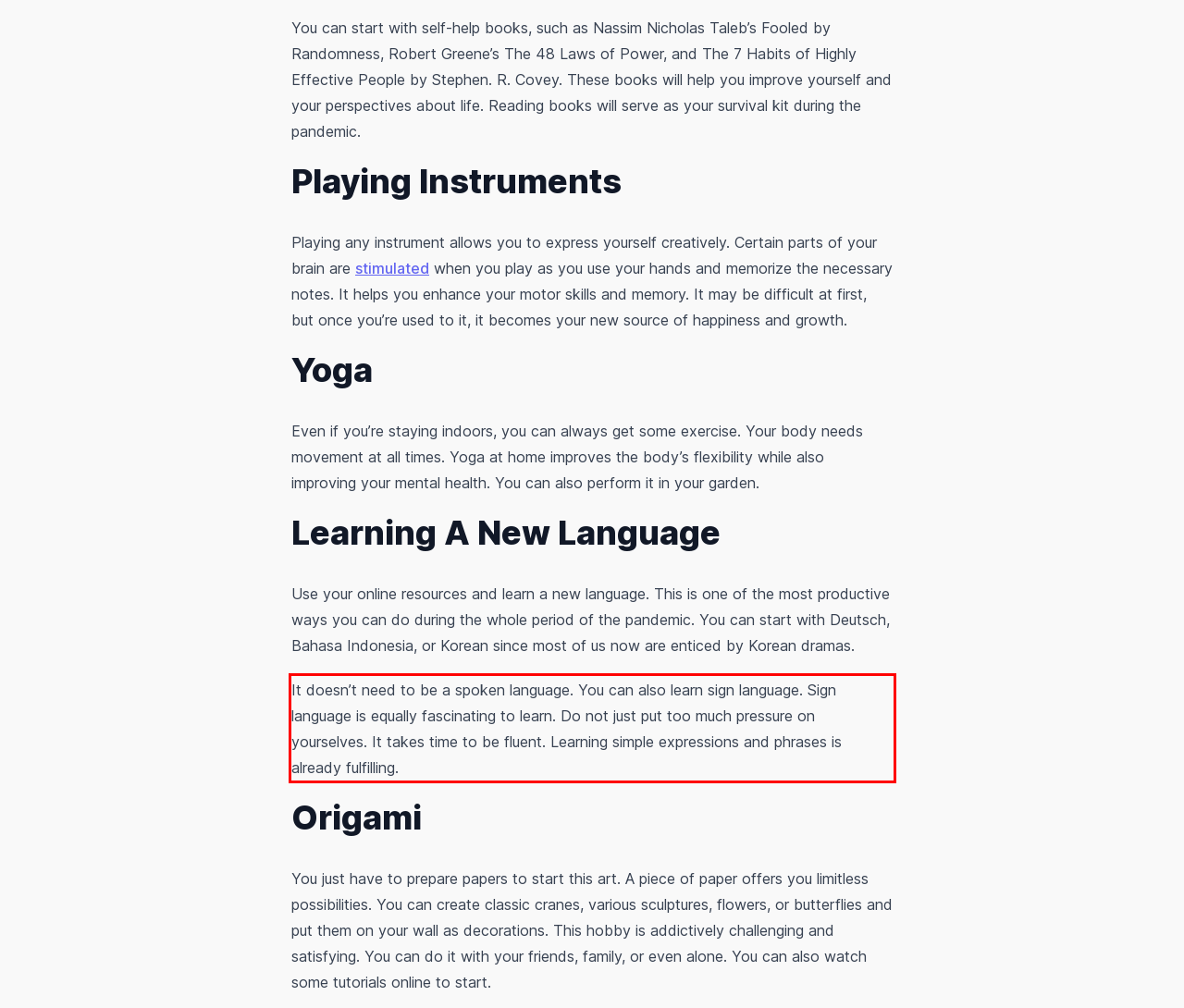Examine the webpage screenshot and use OCR to recognize and output the text within the red bounding box.

It doesn’t need to be a spoken language. You can also learn sign language. Sign language is equally fascinating to learn. Do not just put too much pressure on yourselves. It takes time to be fluent. Learning simple expressions and phrases is already fulfilling.